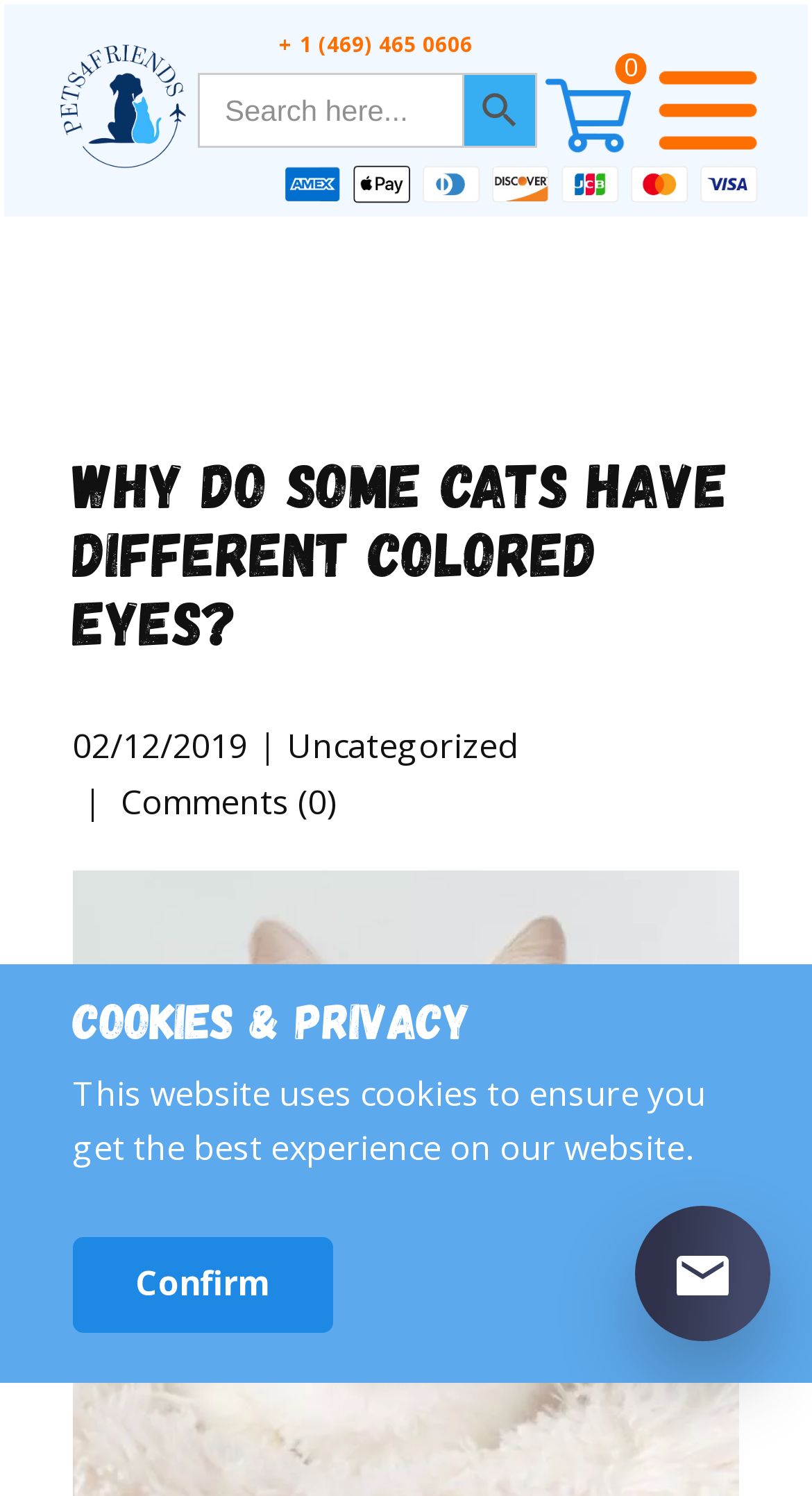What is the function of the button with a magnifying glass icon?
Please provide a comprehensive answer based on the details in the screenshot.

The button with a magnifying glass icon is located next to the search box and has a label 'Search Button Search'. This suggests that the function of the button is to initiate a search query when clicked.